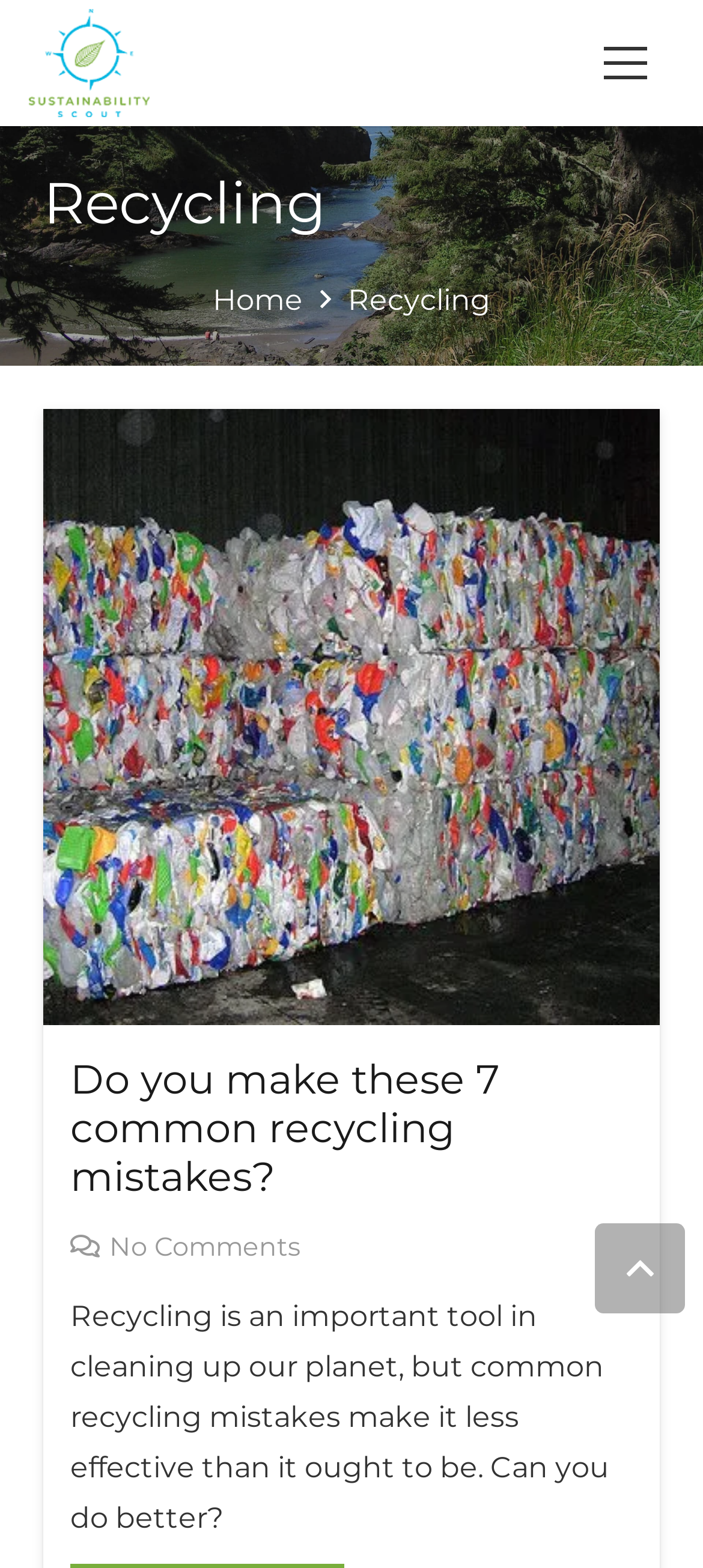Create a detailed description of the webpage's content and layout.

The webpage is about recycling and sustainability, with a focus on educating users on how to recycle correctly. At the top left of the page, there is a logo for "Sustainability Scout". On the top right, there is a menu link. Below the logo, there is a heading that reads "Recycling", which spans almost the entire width of the page. 

Underneath the heading, there are two links, "Home" and "Recycling", positioned side by side. The "Recycling" link is currently selected, as indicated by its position within the accessibility tree. 

Further down the page, there is a heading that asks "Do you make these 7 common recycling mistakes?" followed by a link with the same text. Below this, there is a link that reads "No Comments". 

A paragraph of text explains the importance of recycling and how common mistakes can reduce its effectiveness. This text is positioned below the heading and links, and spans most of the page's width. 

At the bottom right of the page, there is a "Back to top" button.